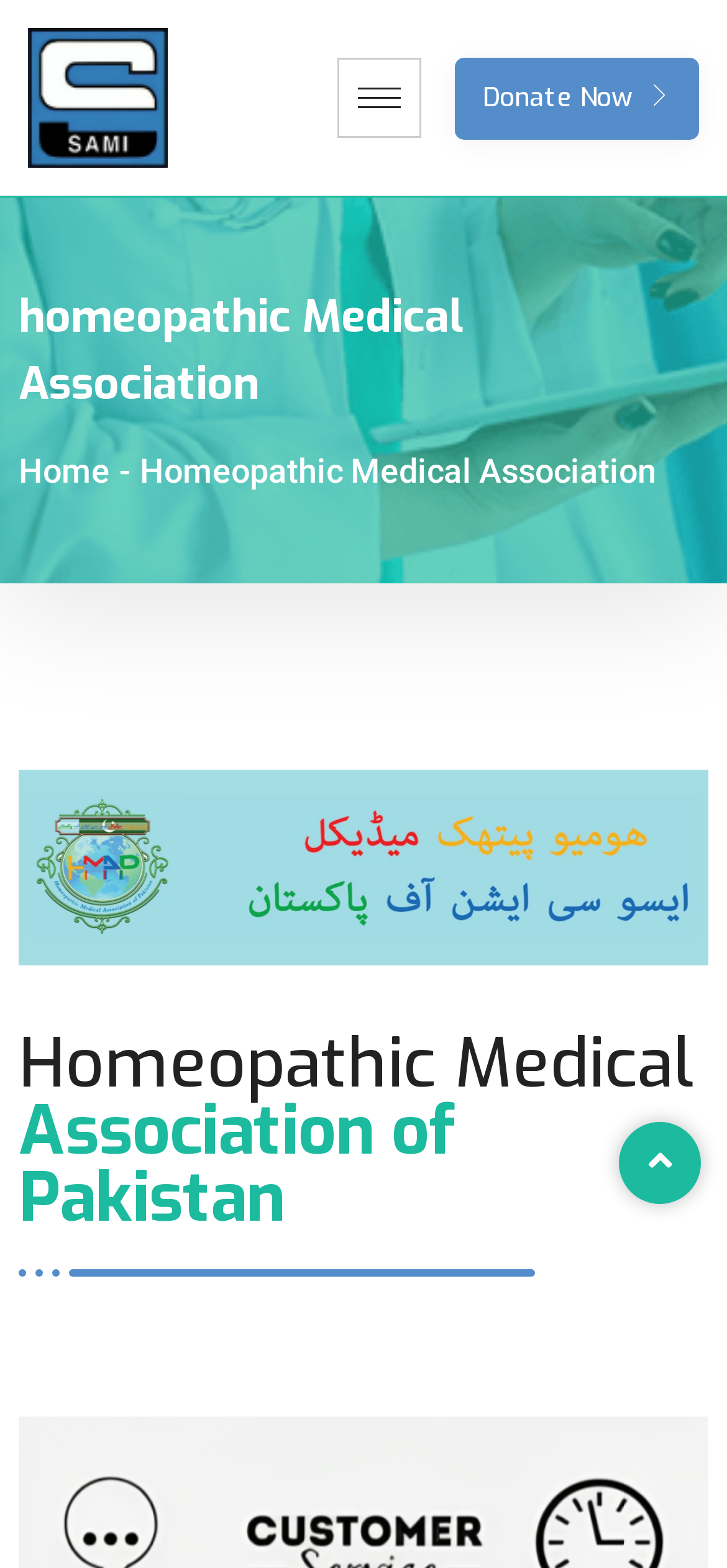Use a single word or phrase to answer the question:
What is the purpose of the button with the hamburger icon?

Navigation